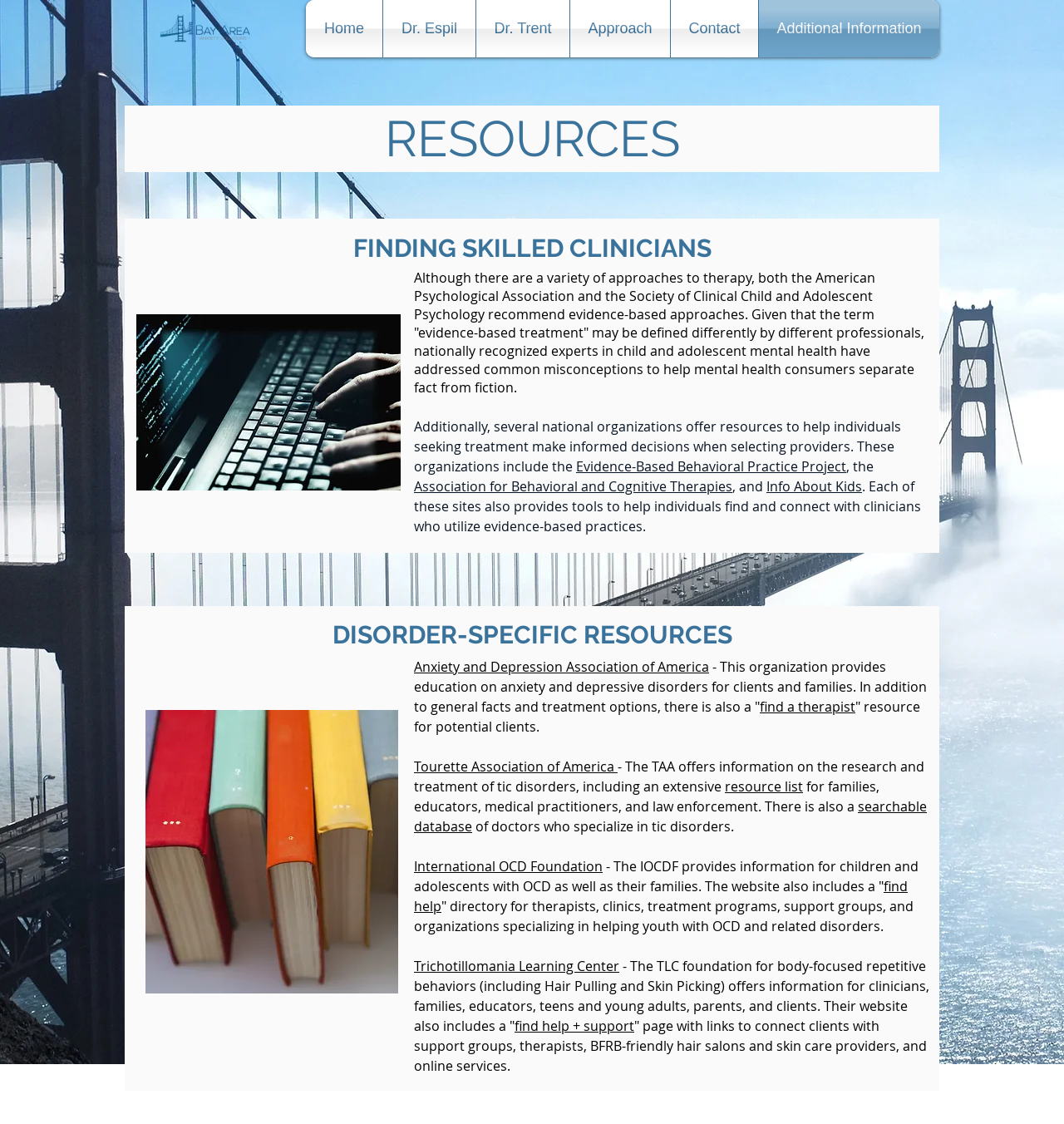Using the provided element description "Home", determine the bounding box coordinates of the UI element.

[0.288, 0.0, 0.359, 0.051]